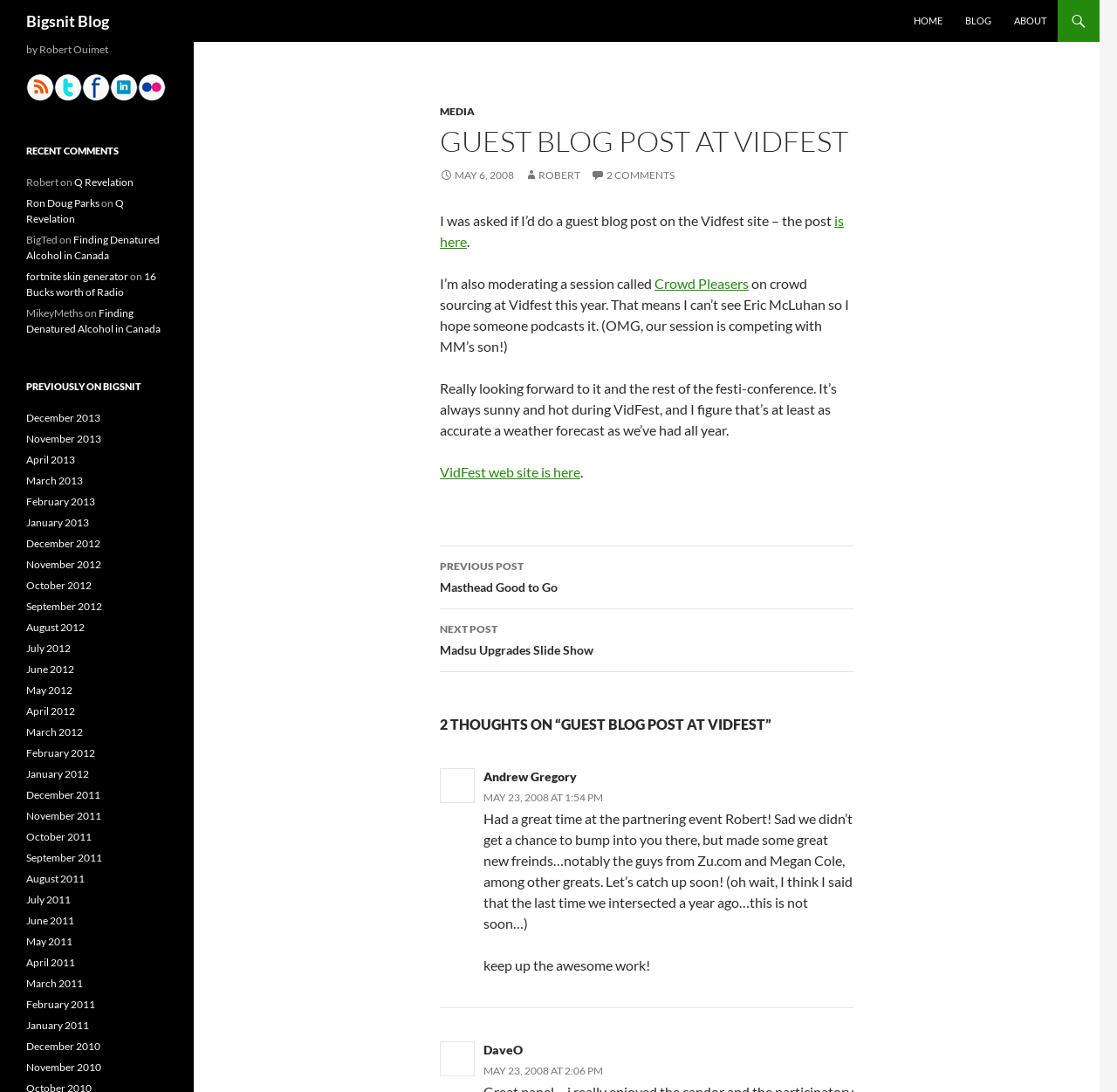Given the element description alt="RSS", specify the bounding box coordinates of the corresponding UI element in the format (top-left x, top-left y, bottom-right x, bottom-right y). All values must be between 0 and 1.

[0.023, 0.073, 0.048, 0.085]